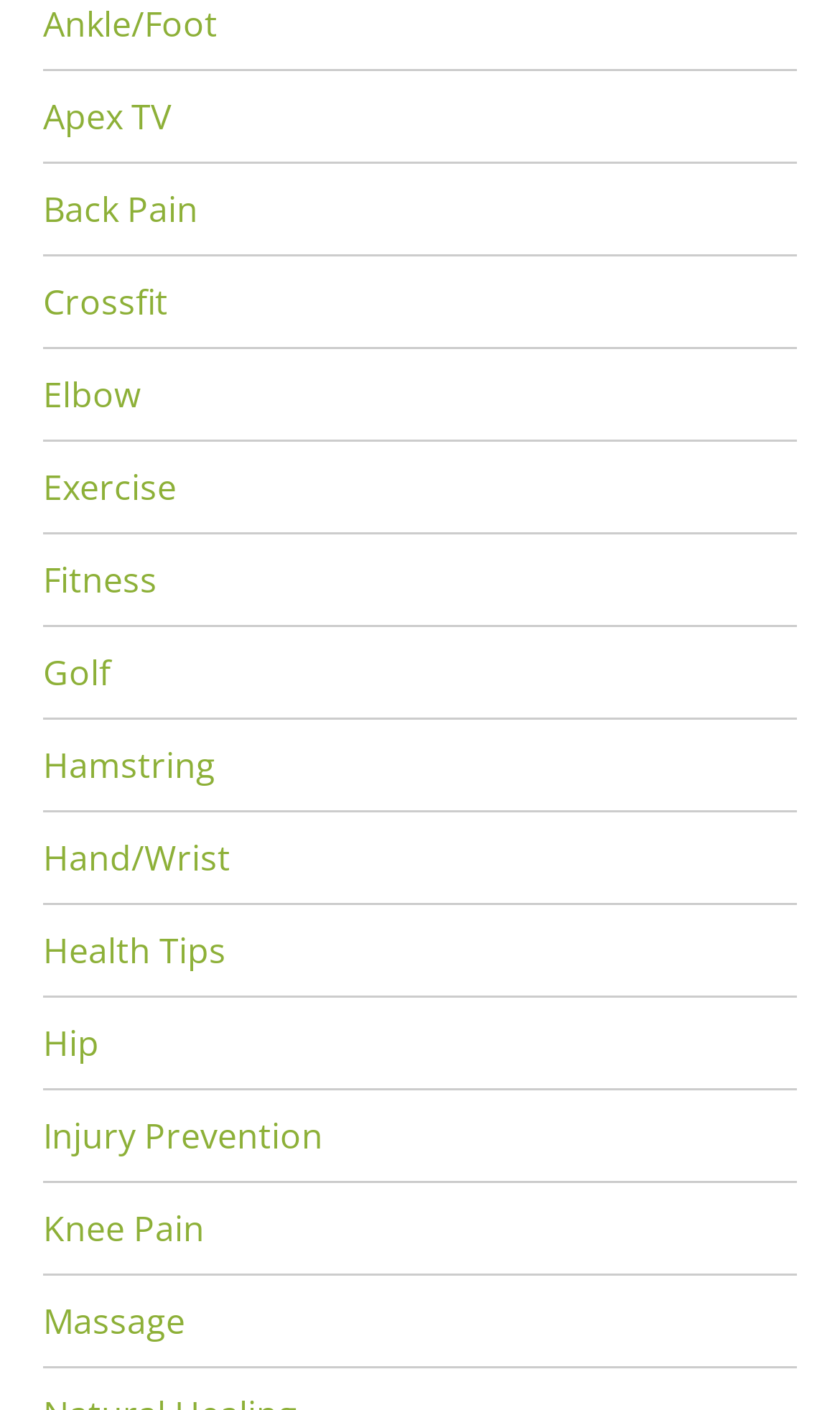Use a single word or phrase to answer the following:
Is there a link about health tips?

Yes